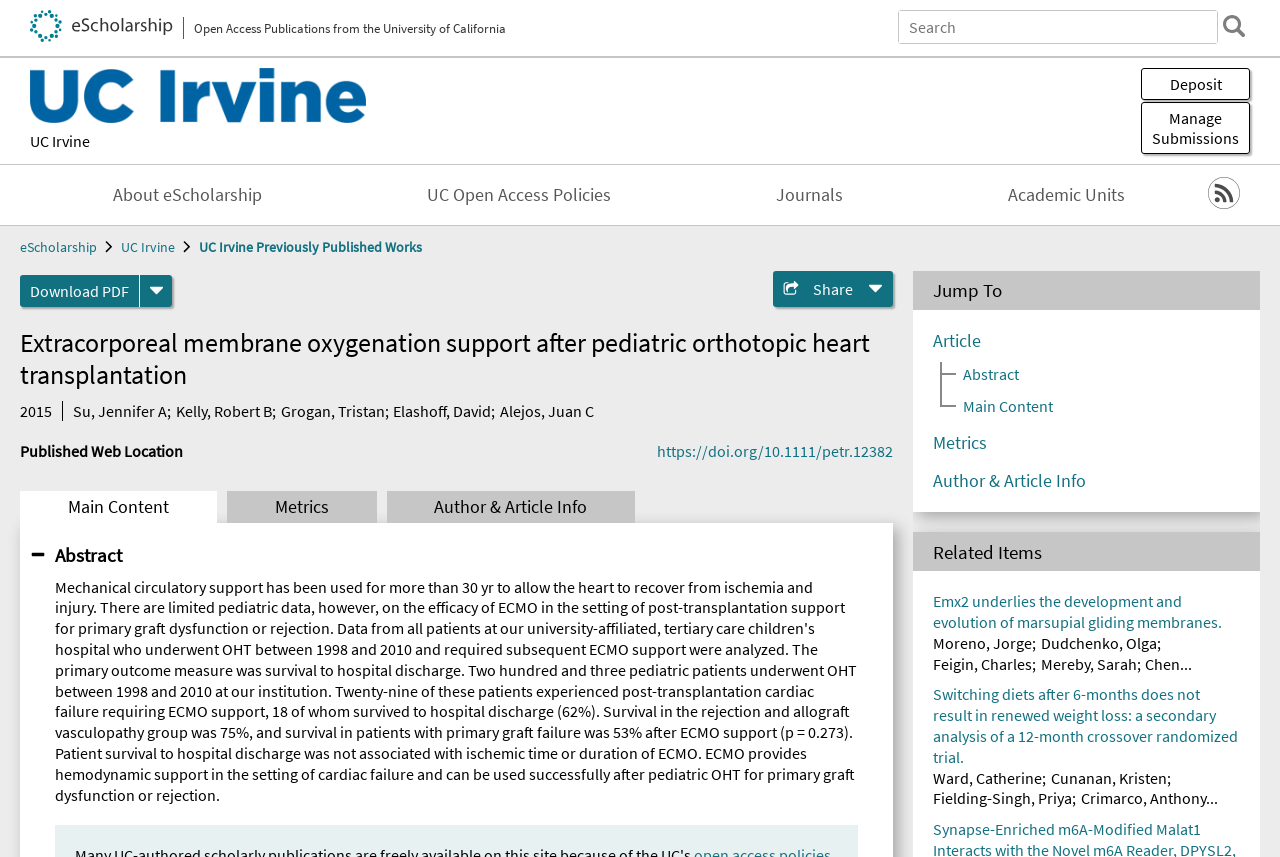Based on what you see in the screenshot, provide a thorough answer to this question: What is the purpose of the 'Deposit' button?

I inferred the purpose of the 'Deposit' button by considering its location and context. It is placed near the 'Manage Submissions' button, which suggests that it is related to submitting or depositing some kind of content.